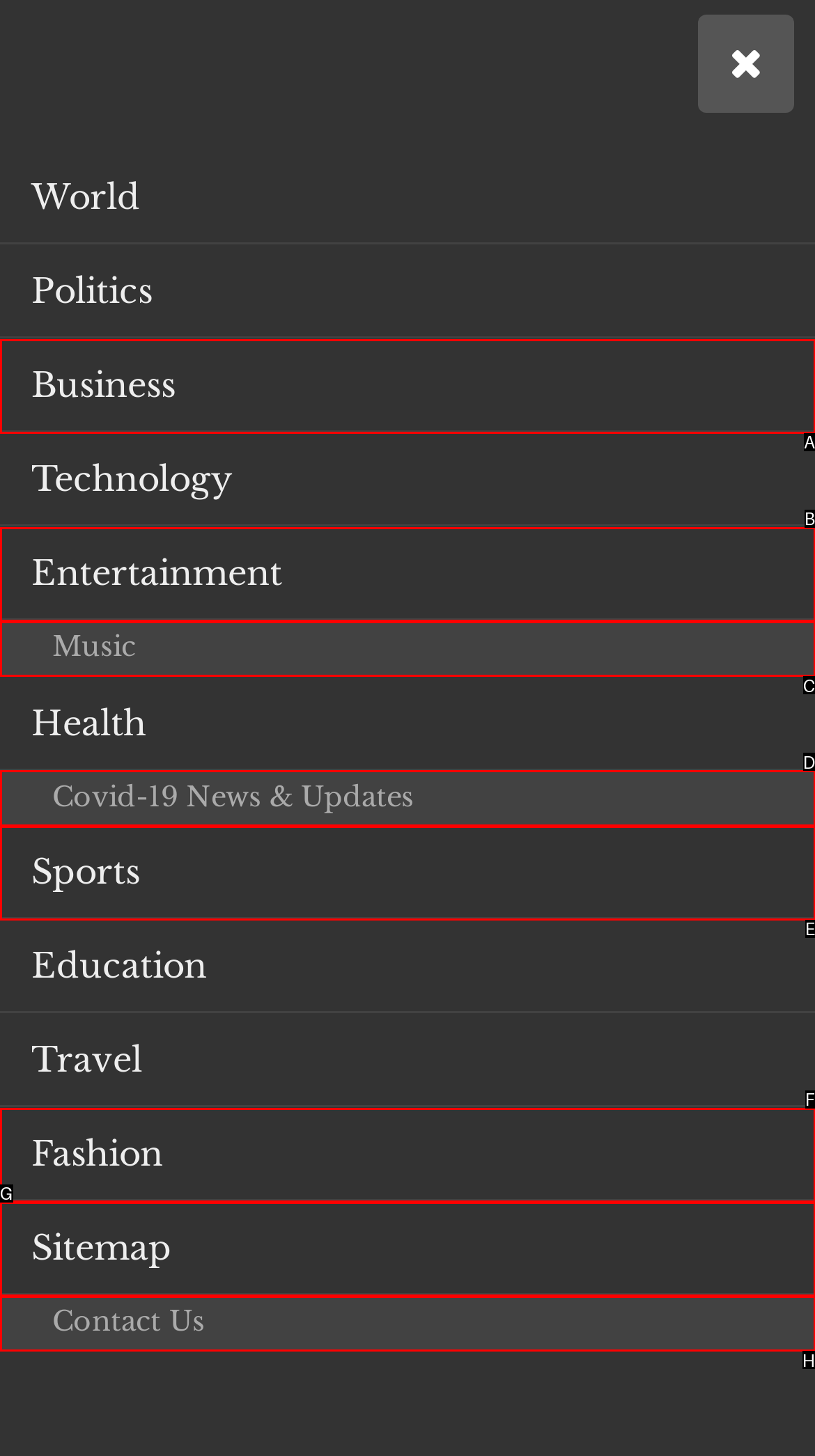Tell me which one HTML element best matches the description: Covid-19 News & Updates Answer with the option's letter from the given choices directly.

D